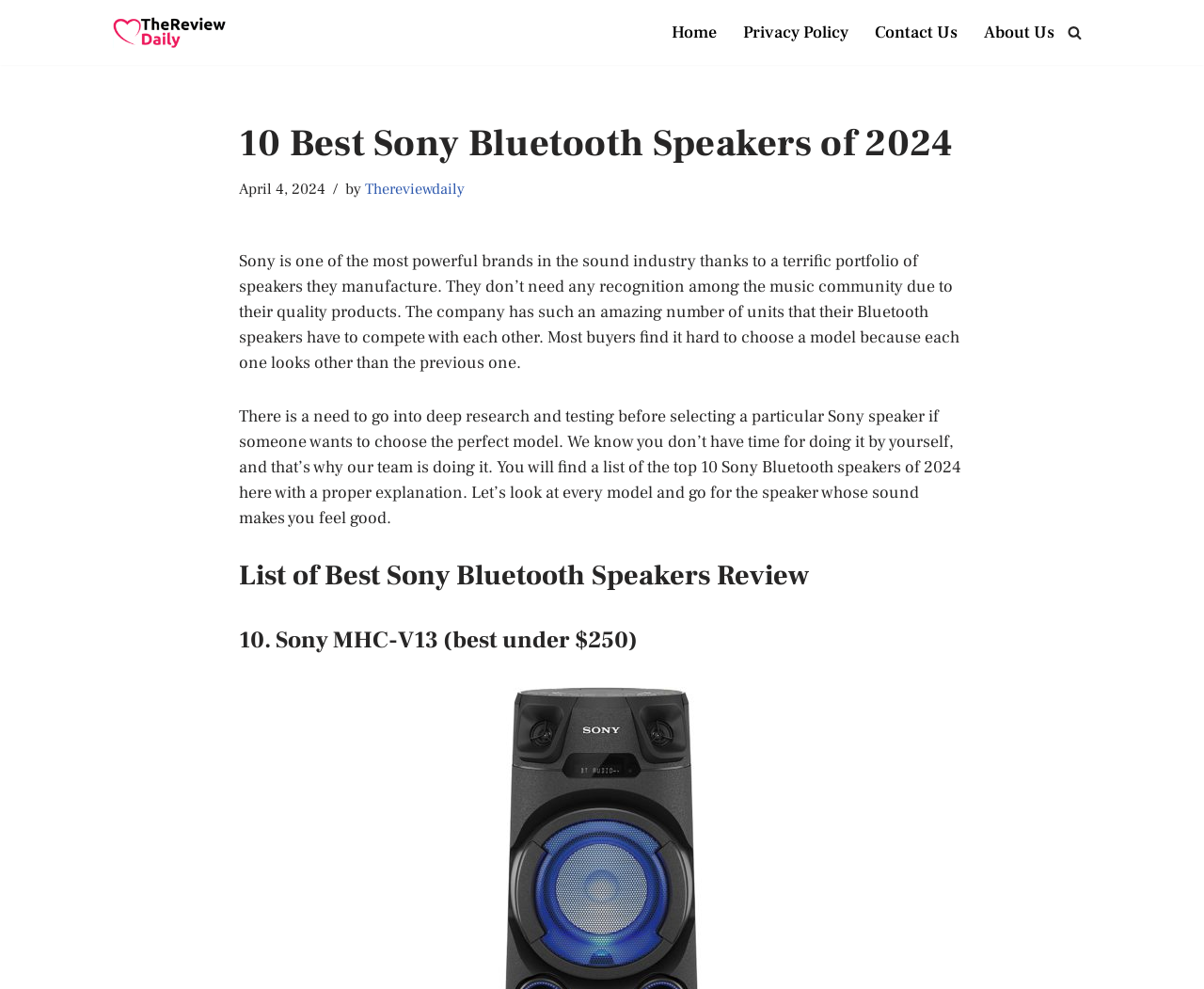What is the date of the article?
Respond to the question with a single word or phrase according to the image.

April 4, 2024